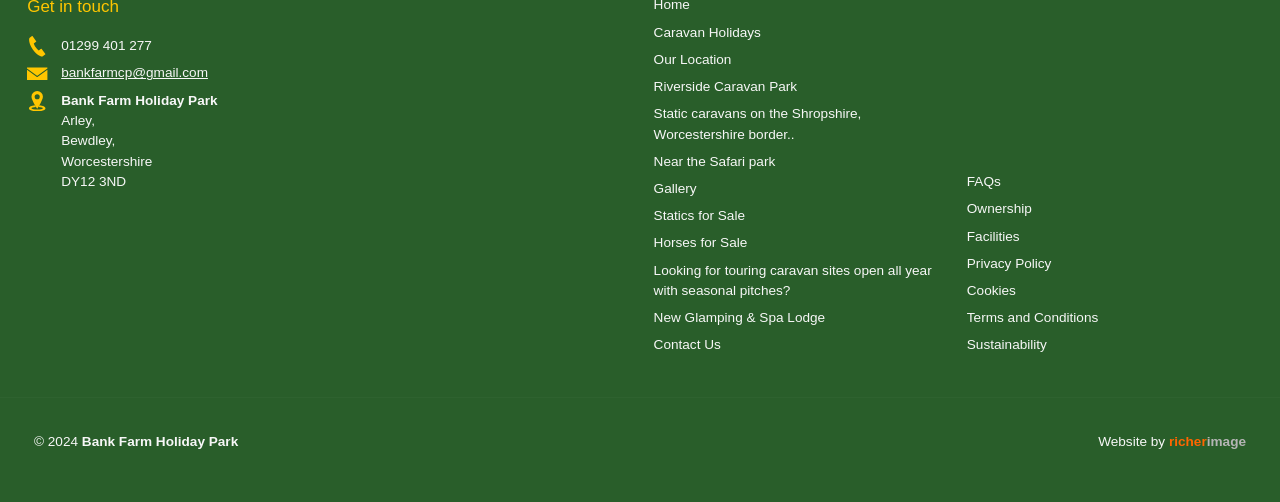Identify the bounding box coordinates for the region to click in order to carry out this instruction: "Contact 'Bank Farm Holiday Park'". Provide the coordinates using four float numbers between 0 and 1, formatted as [left, top, right, bottom].

[0.511, 0.668, 0.734, 0.709]